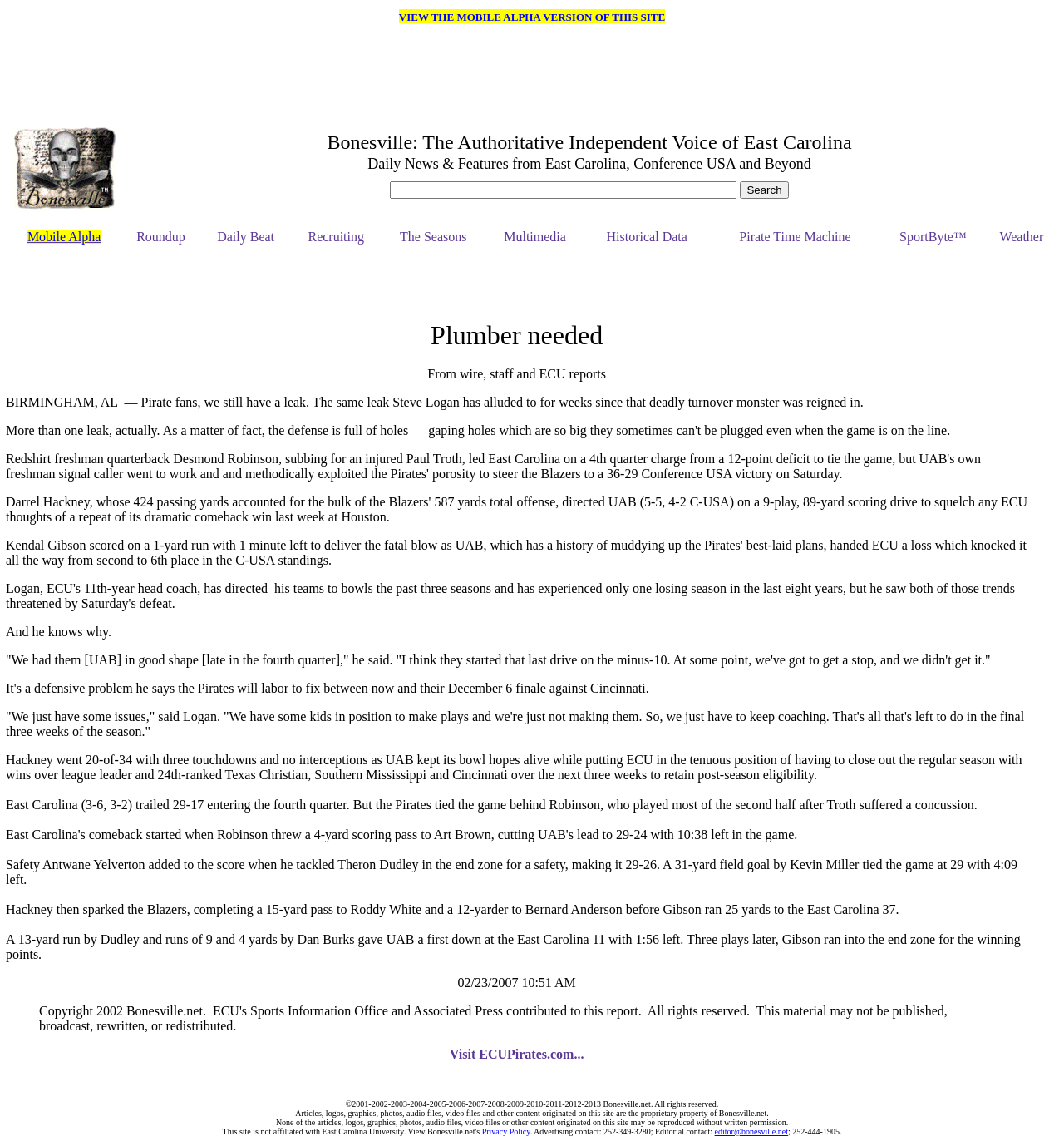Identify the bounding box for the UI element specified in this description: "Visit ECUPirates.com...". The coordinates must be four float numbers between 0 and 1, formatted as [left, top, right, bottom].

[0.423, 0.918, 0.549, 0.93]